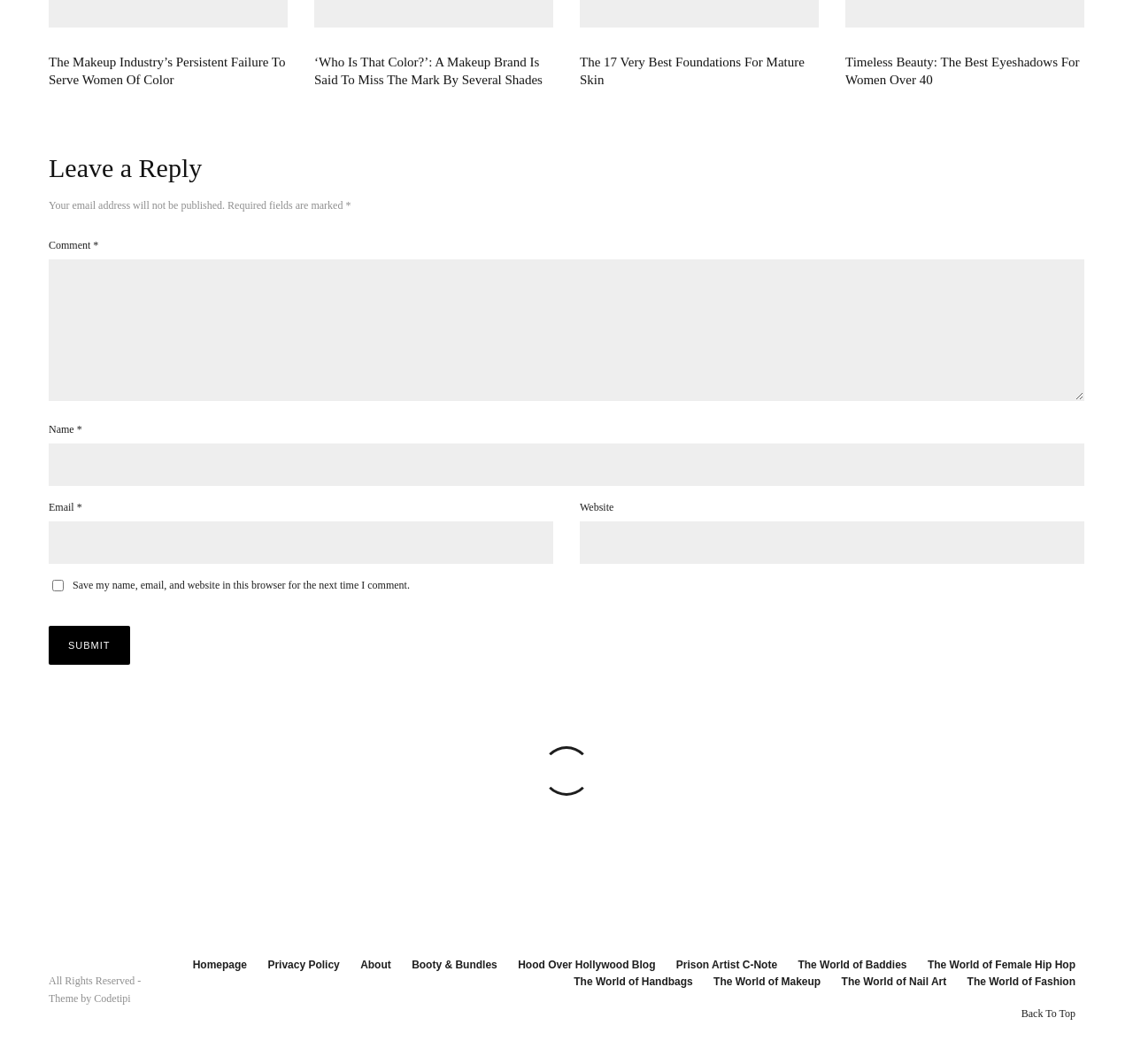Identify the bounding box of the HTML element described here: "Privacy Policy". Provide the coordinates as four float numbers between 0 and 1: [left, top, right, bottom].

[0.236, 0.899, 0.3, 0.916]